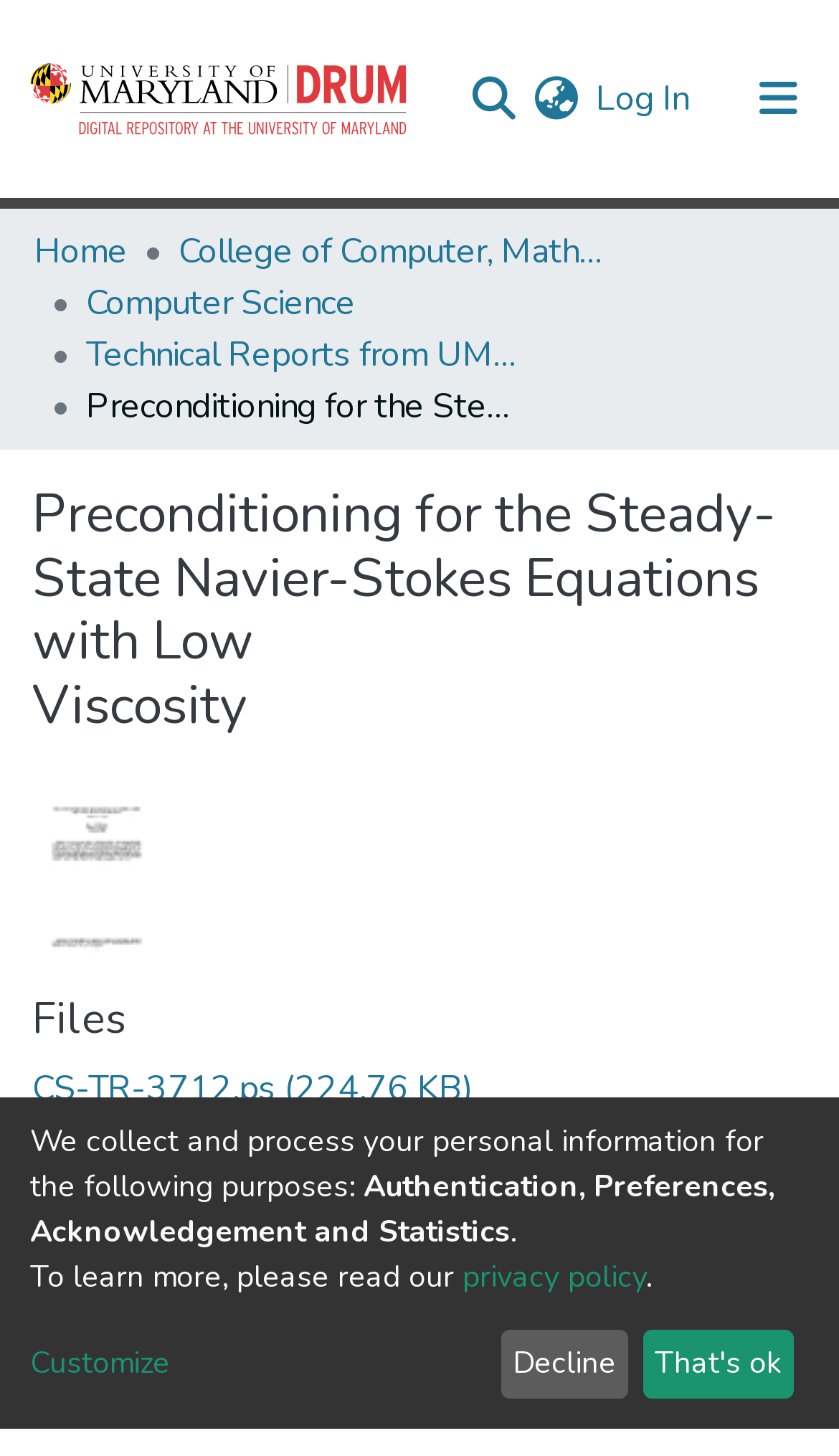Identify the bounding box coordinates for the element that needs to be clicked to fulfill this instruction: "View all of DRUM". Provide the coordinates in the format of four float numbers between 0 and 1: [left, top, right, bottom].

[0.041, 0.197, 0.959, 0.256]